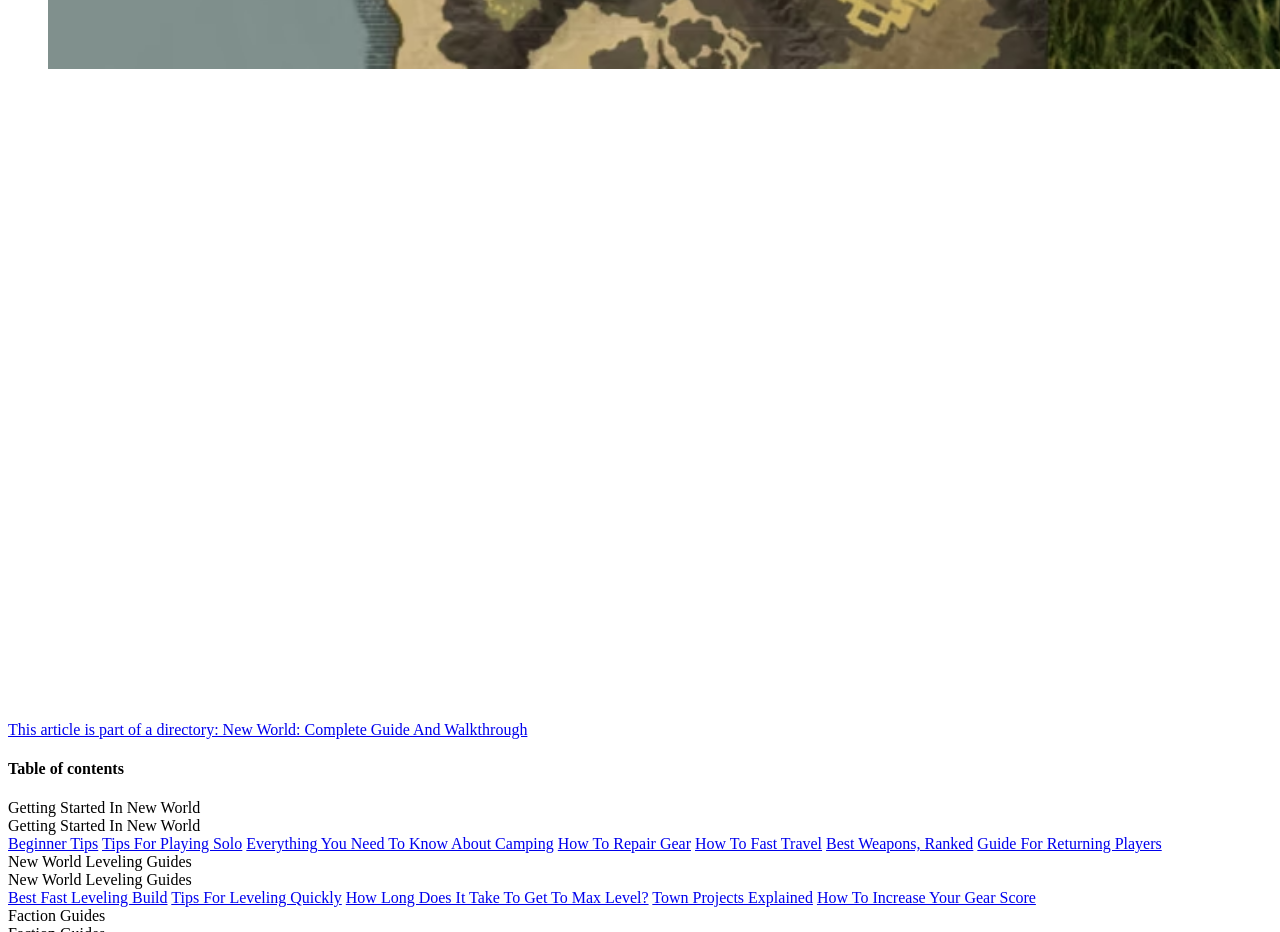Please identify the bounding box coordinates of the element's region that I should click in order to complete the following instruction: "Check Outpost Rush Guide". The bounding box coordinates consist of four float numbers between 0 and 1, i.e., [left, top, right, bottom].

[0.006, 0.552, 0.108, 0.57]